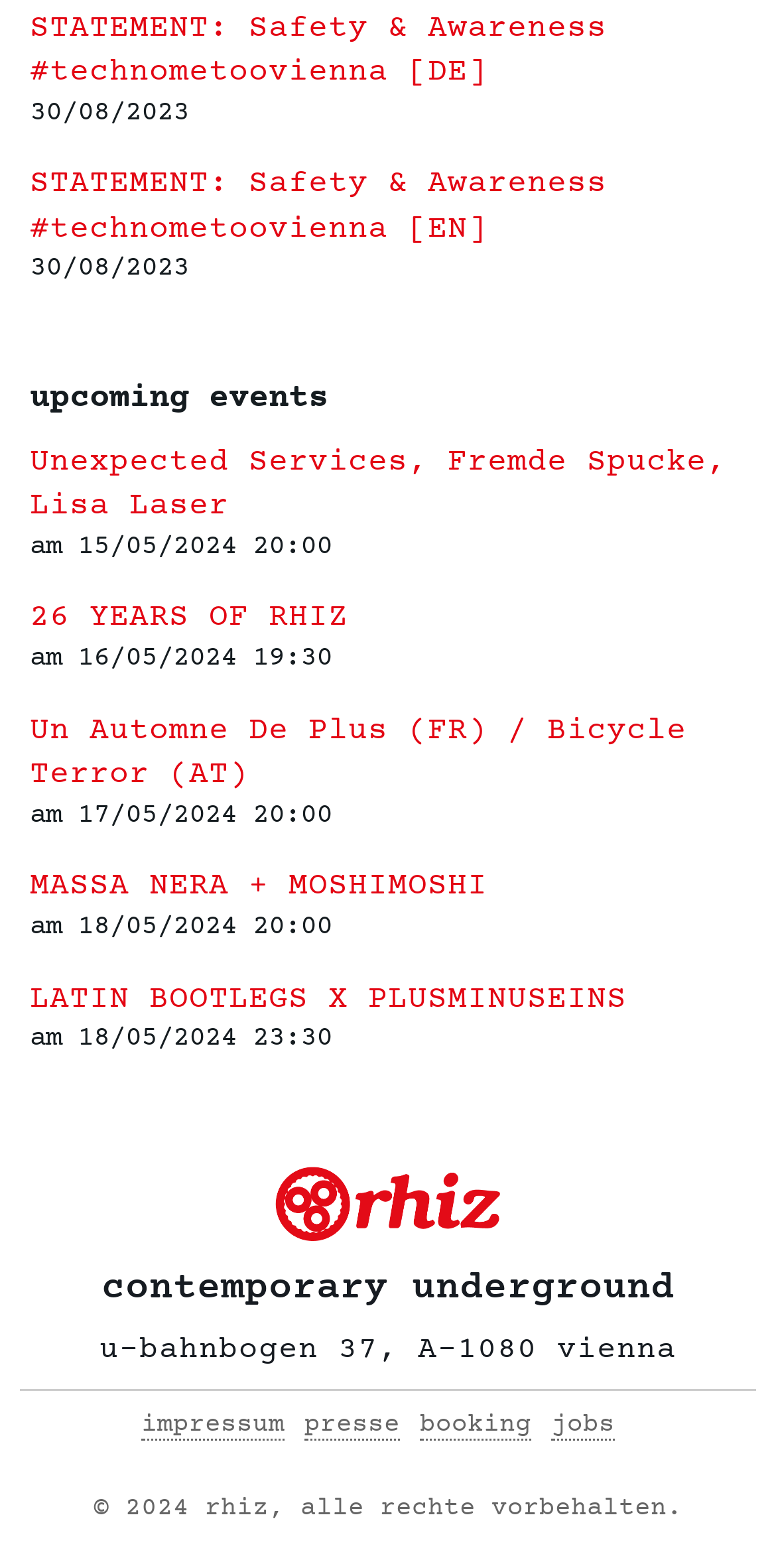Please predict the bounding box coordinates of the element's region where a click is necessary to complete the following instruction: "Click the Careers Centre link". The coordinates should be represented by four float numbers between 0 and 1, i.e., [left, top, right, bottom].

None